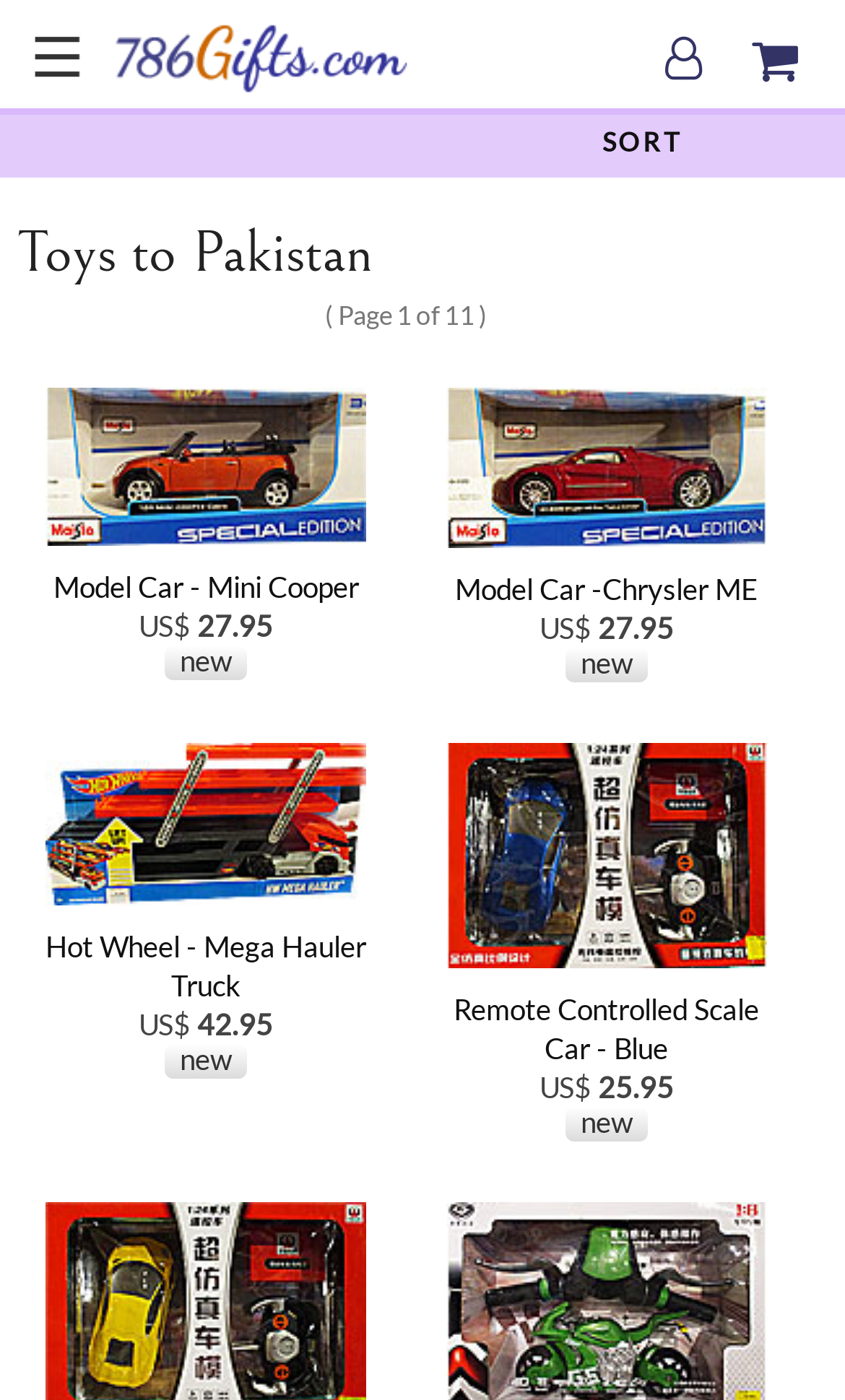Is the product 'Model Car - Mini Cooper' new? Please answer the question using a single word or phrase based on the image.

Yes